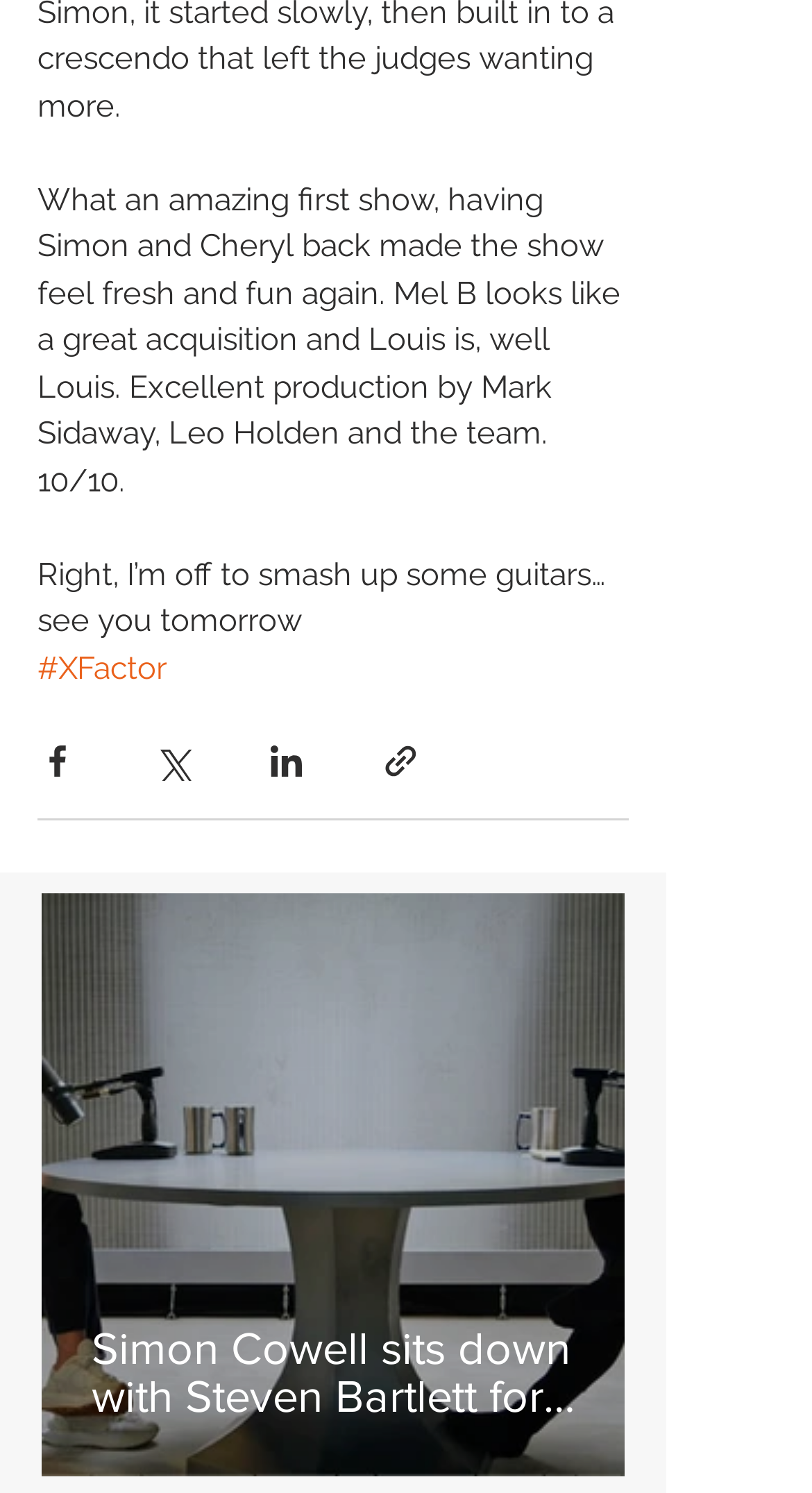Is the link to the interview hidden?
Please provide a detailed answer to the question.

The link 'Simon Cowell sits down with Steven Bartlett for his best interview yet' has a 'hidden: True' attribute, indicating that it is a hidden link.